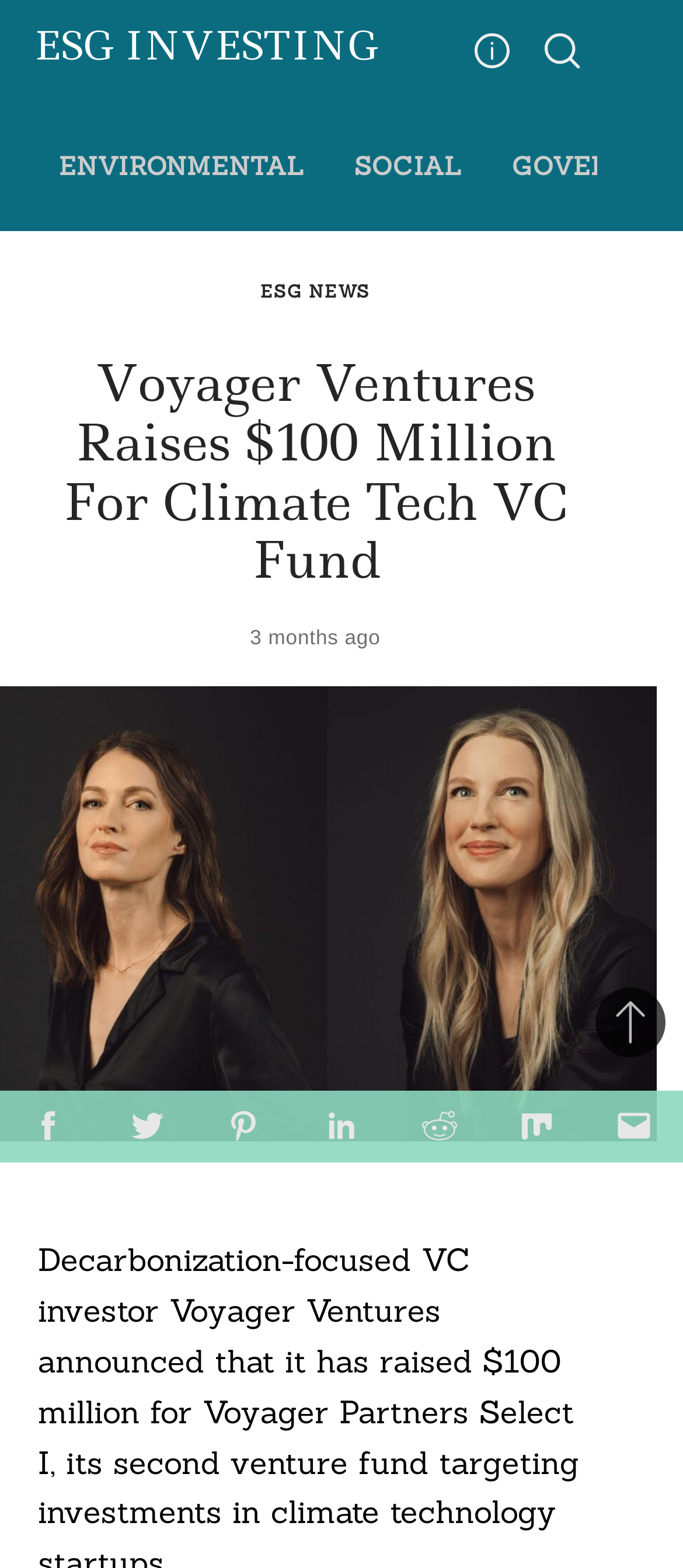Locate the bounding box coordinates of the clickable part needed for the task: "Go to Media Contact".

[0.362, 0.073, 0.619, 0.093]